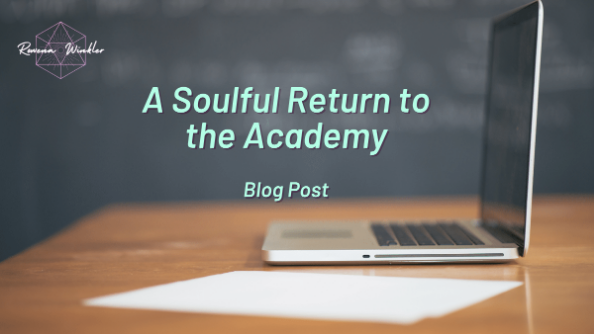Offer a detailed caption for the image presented.

The image showcases a sleek, modern laptop placed on a wooden desk, symbolizing a connection to academia and remote work. The background is subtly blurred, creating a focus on the laptop and an elegant sheet of paper beside it. The highlighted text reads, “A Soulful Return to the Academy,” set in a contemporary font that conveys a thoughtful and reflective tone. Below this title, the phrase “Blog Post” indicates that the content is part of a personal or professional blog, potentially discussing themes related to academic life, career transitions, or personal journeys in education. The branding in the top left corner, featuring a geometric logo, adds a stylish touch, enhancing the overall presentation of the image. This imagery evokes the idea of a return to scholarly pursuits, infused with personal growth and exploration.